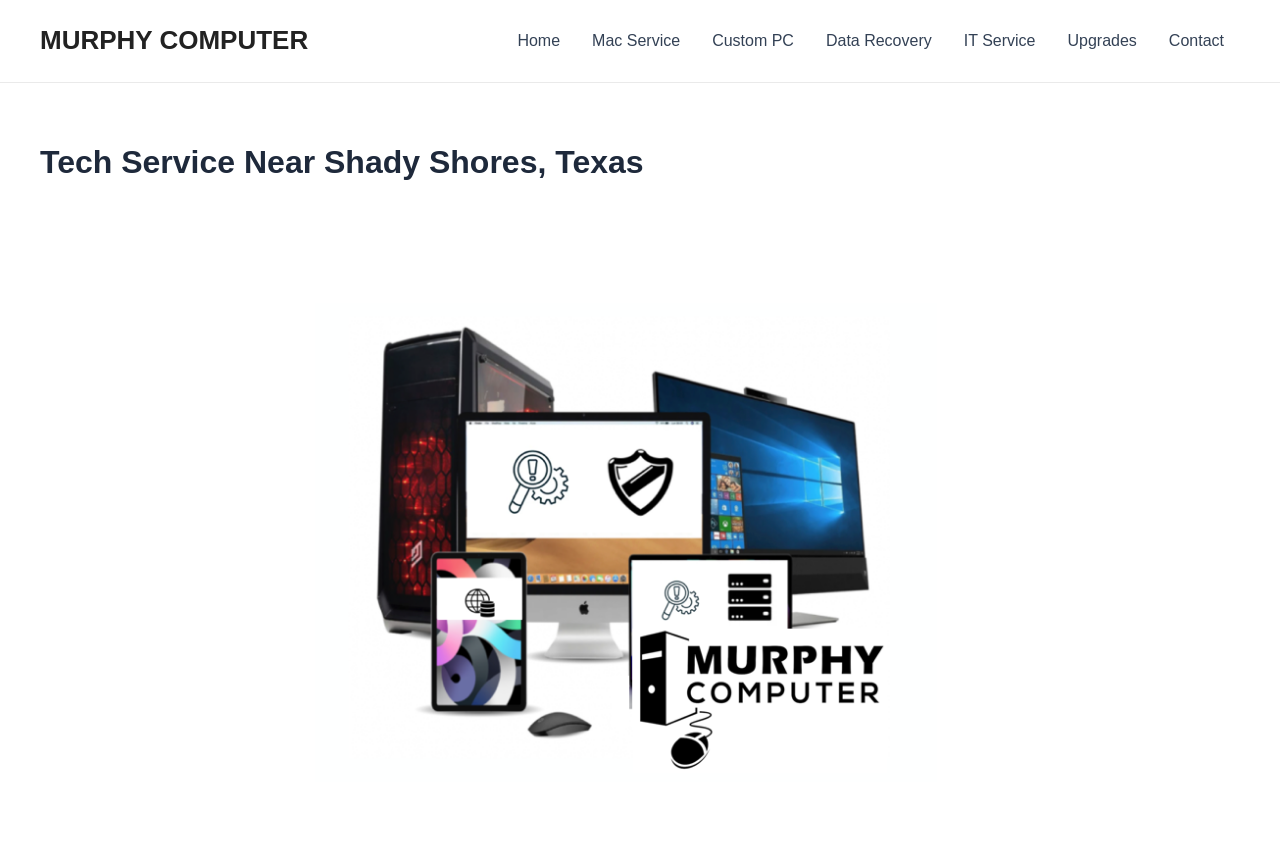Pinpoint the bounding box coordinates of the area that should be clicked to complete the following instruction: "get data recovery service". The coordinates must be given as four float numbers between 0 and 1, i.e., [left, top, right, bottom].

[0.633, 0.0, 0.74, 0.096]